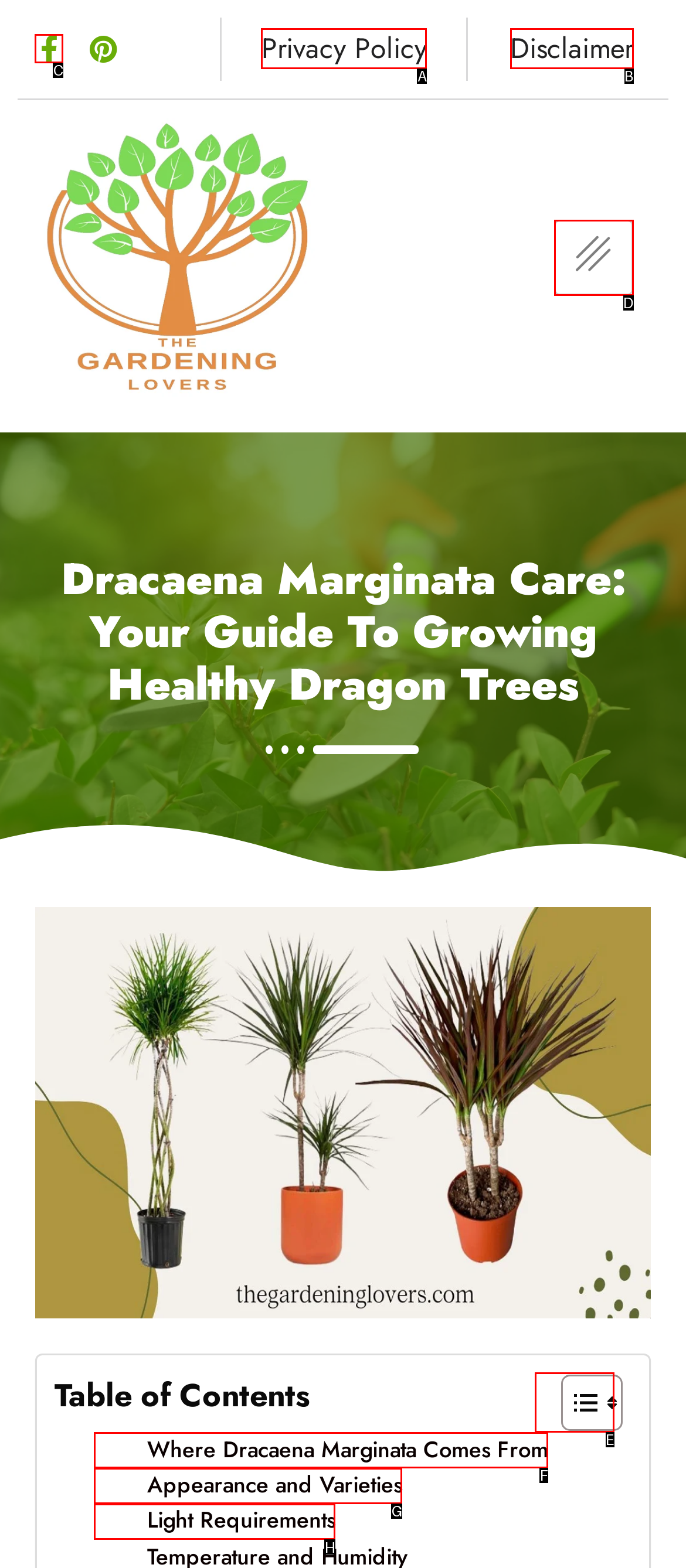For the task: Click on the 'production software' link, identify the HTML element to click.
Provide the letter corresponding to the right choice from the given options.

None